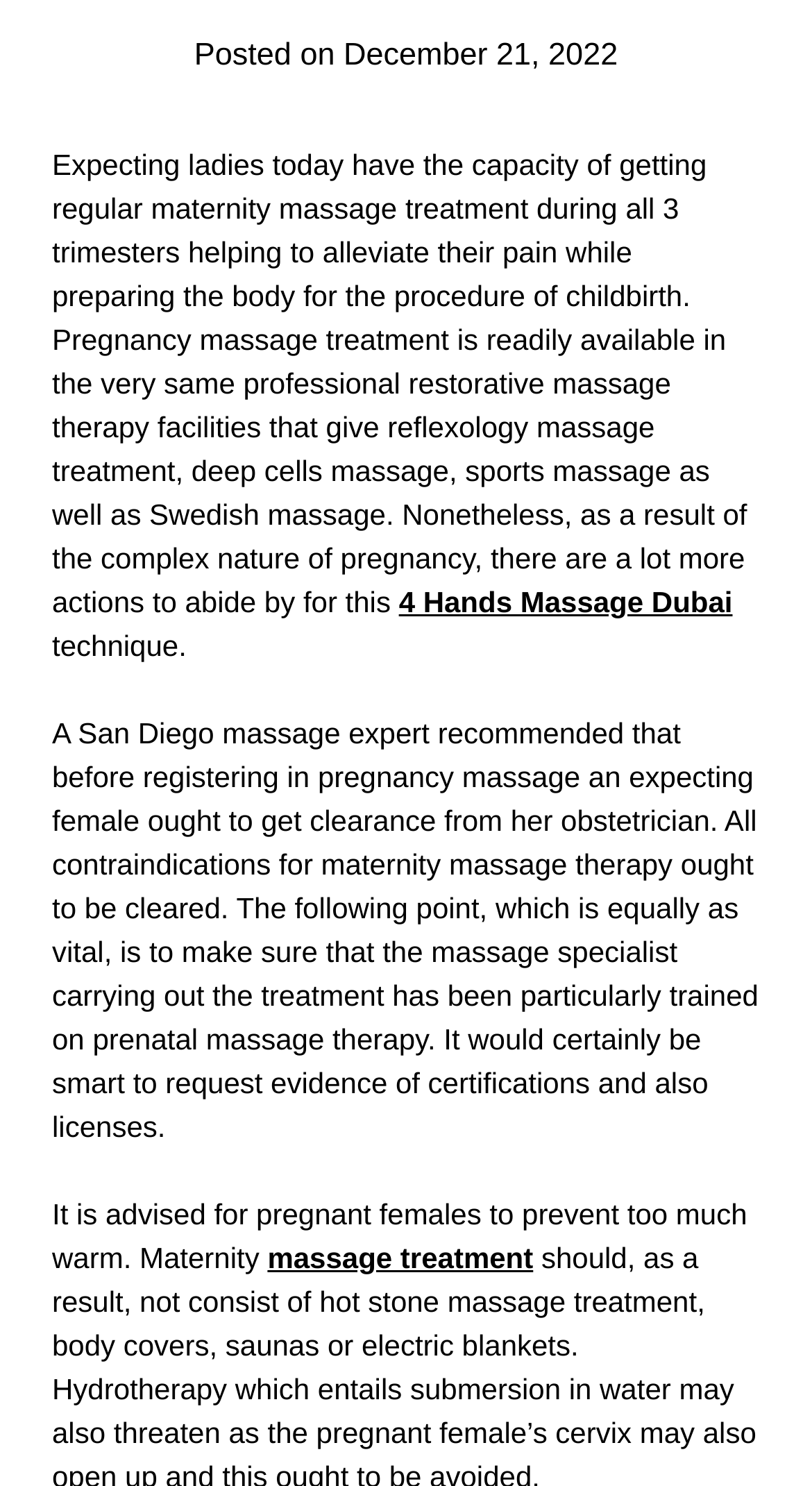What should pregnant women avoid?
Based on the screenshot, provide a one-word or short-phrase response.

Too much heat